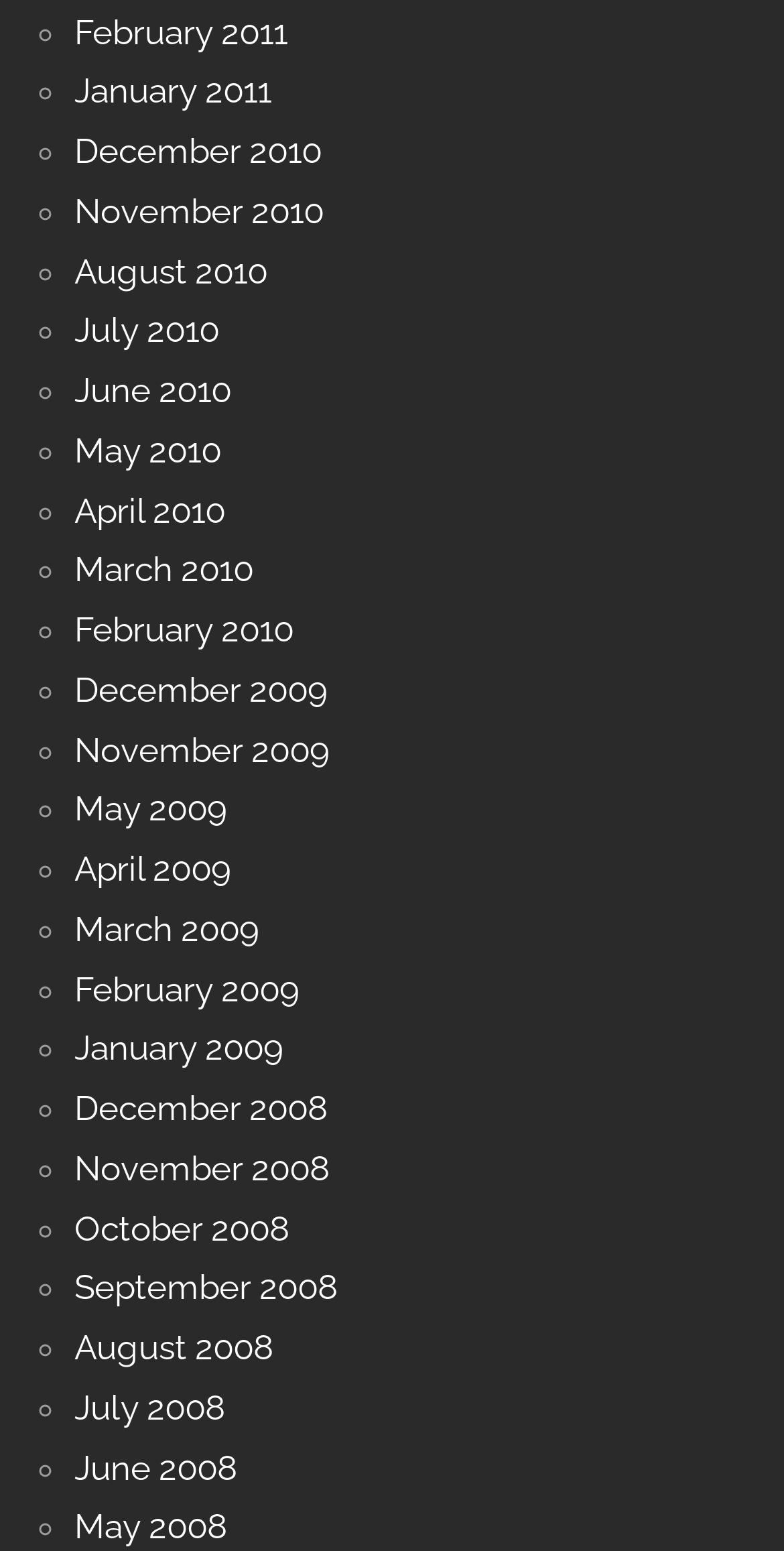Pinpoint the bounding box coordinates of the area that must be clicked to complete this instruction: "View contact email".

None